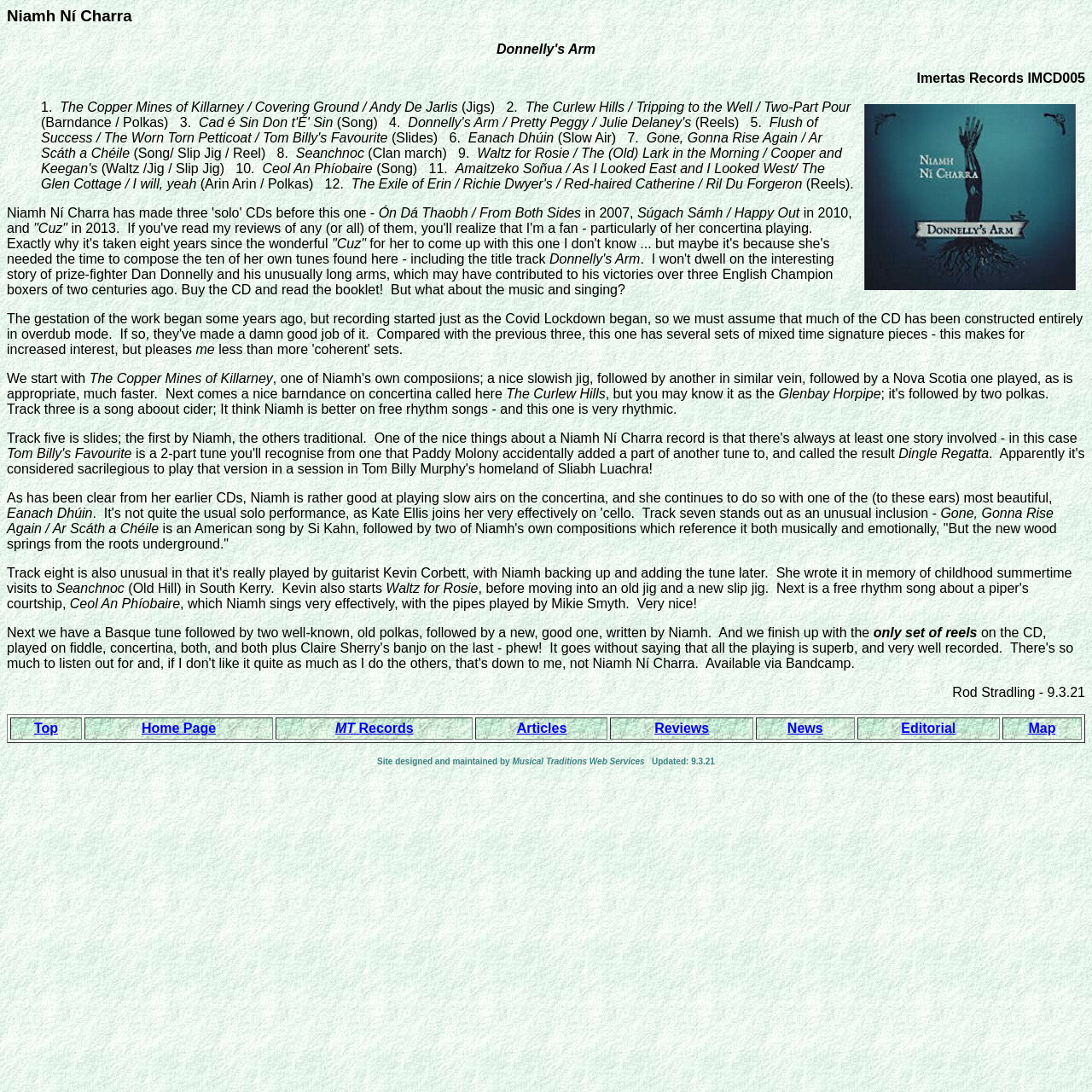Given the element description "MT Records", identify the bounding box of the corresponding UI element.

[0.307, 0.66, 0.379, 0.673]